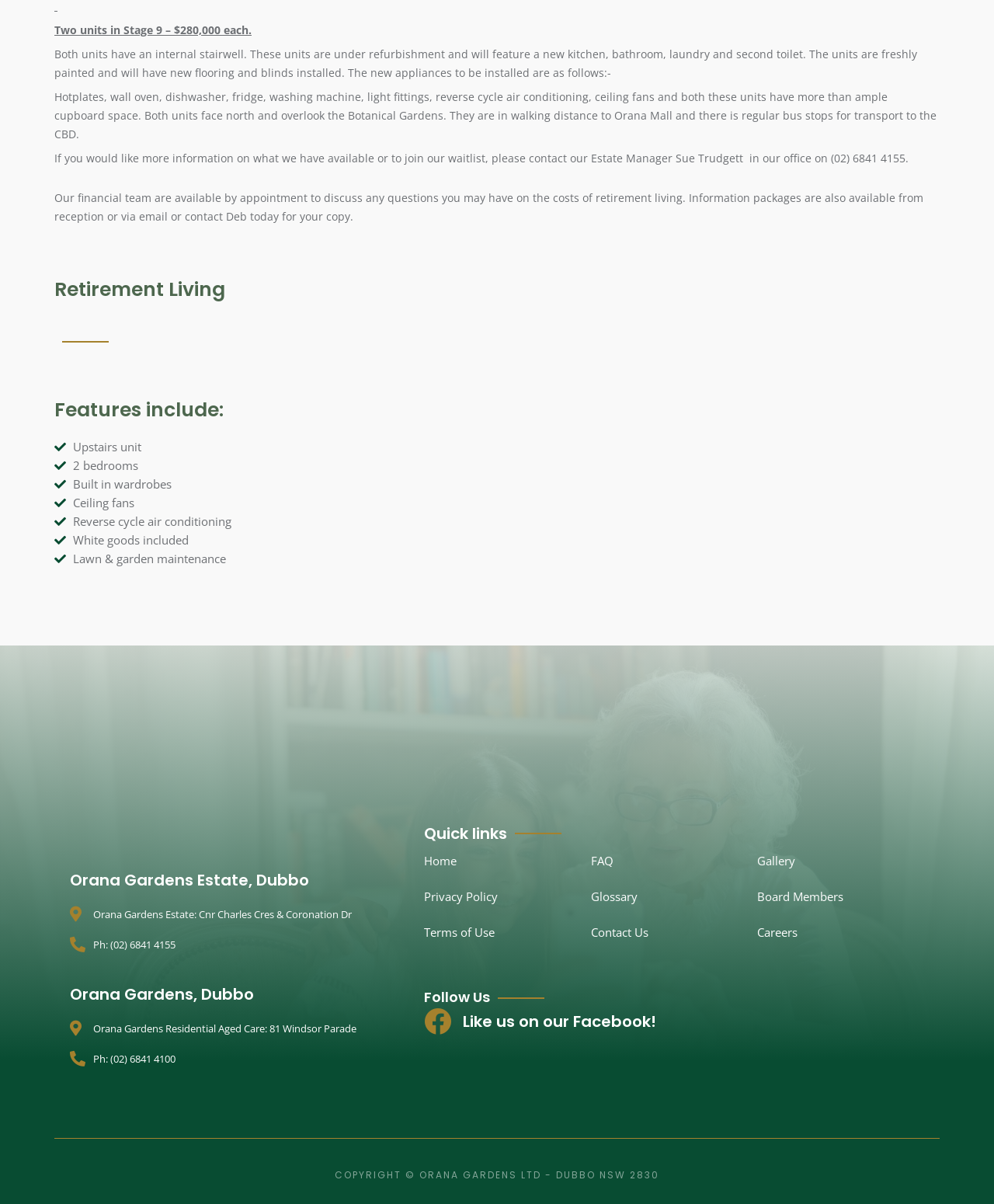Please determine the bounding box coordinates of the section I need to click to accomplish this instruction: "Follow Orana Gardens on Facebook".

[0.466, 0.839, 0.66, 0.857]